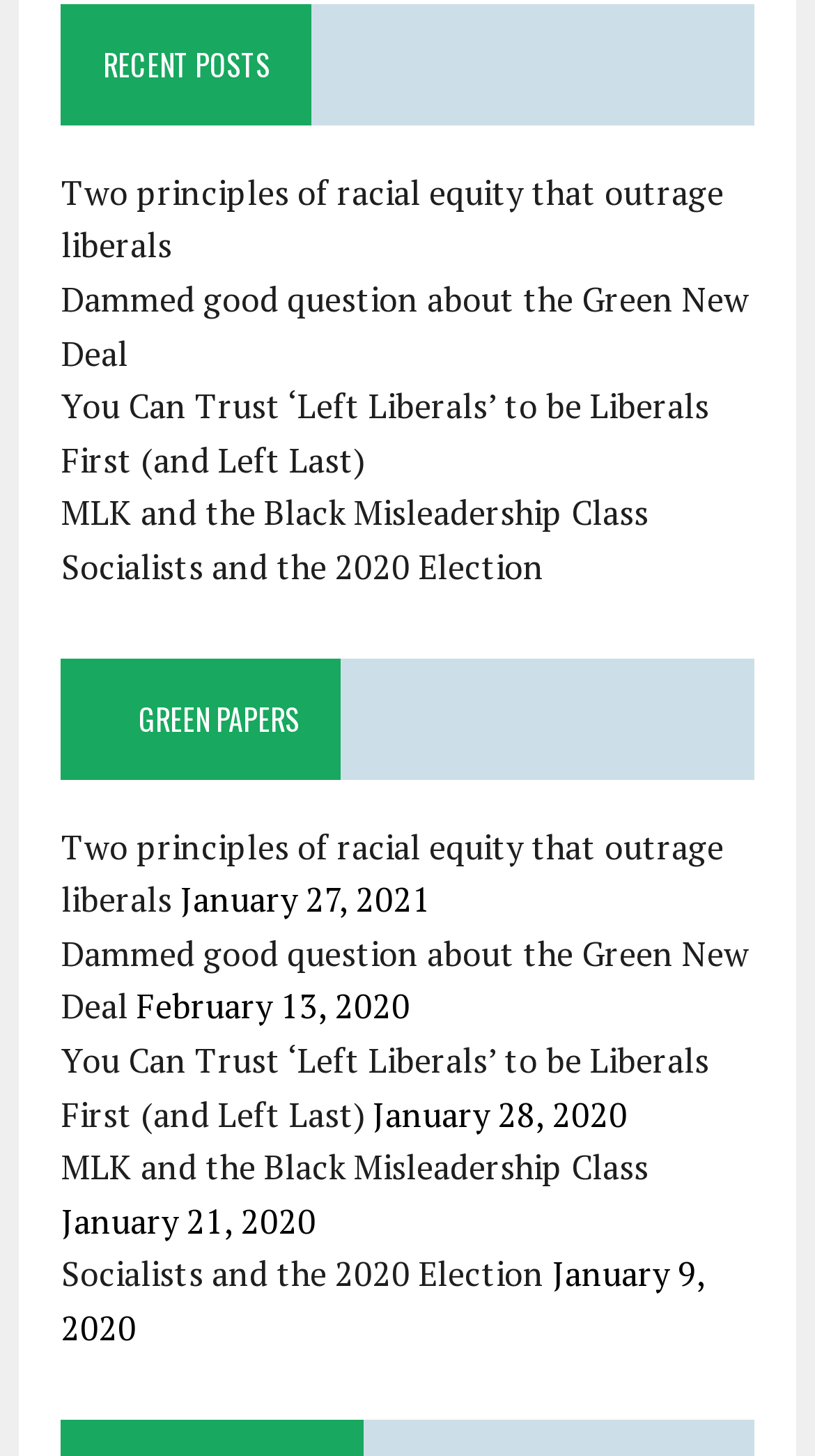Refer to the screenshot and give an in-depth answer to this question: What is the date of the post 'Dammed good question about the Green New Deal'?

The date of the post 'Dammed good question about the Green New Deal' can be found by looking at the StaticText element next to the link element with the text 'Dammed good question about the Green New Deal', which has the text 'February 13, 2020'.